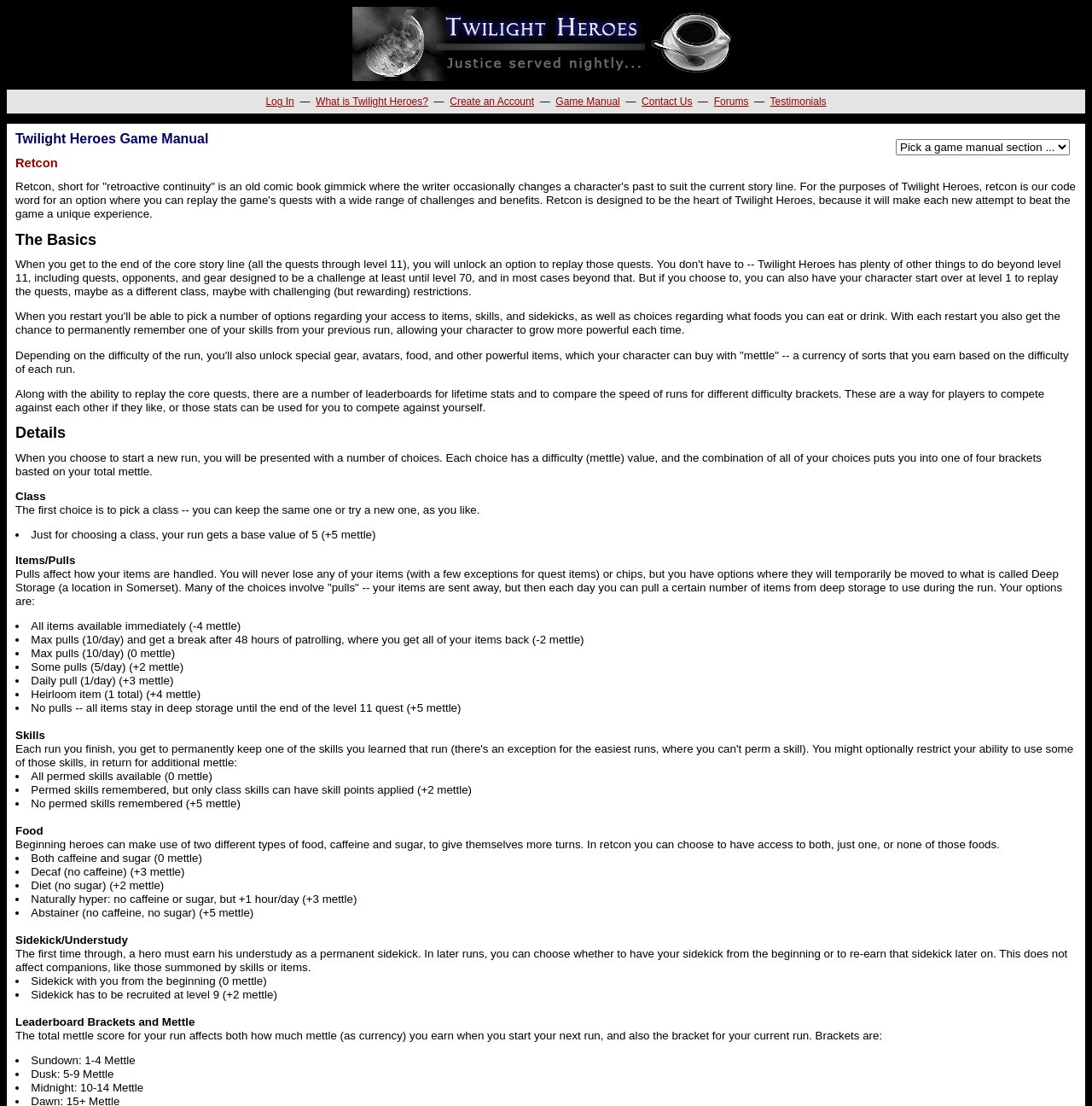What is the game manual about?
Please provide a comprehensive and detailed answer to the question.

The game manual is about Retcon, which is a feature in Twilight Heroes that allows players to replay the game's quests with a wide range of challenges and benefits. It is designed to make each new attempt to beat the game a unique experience.